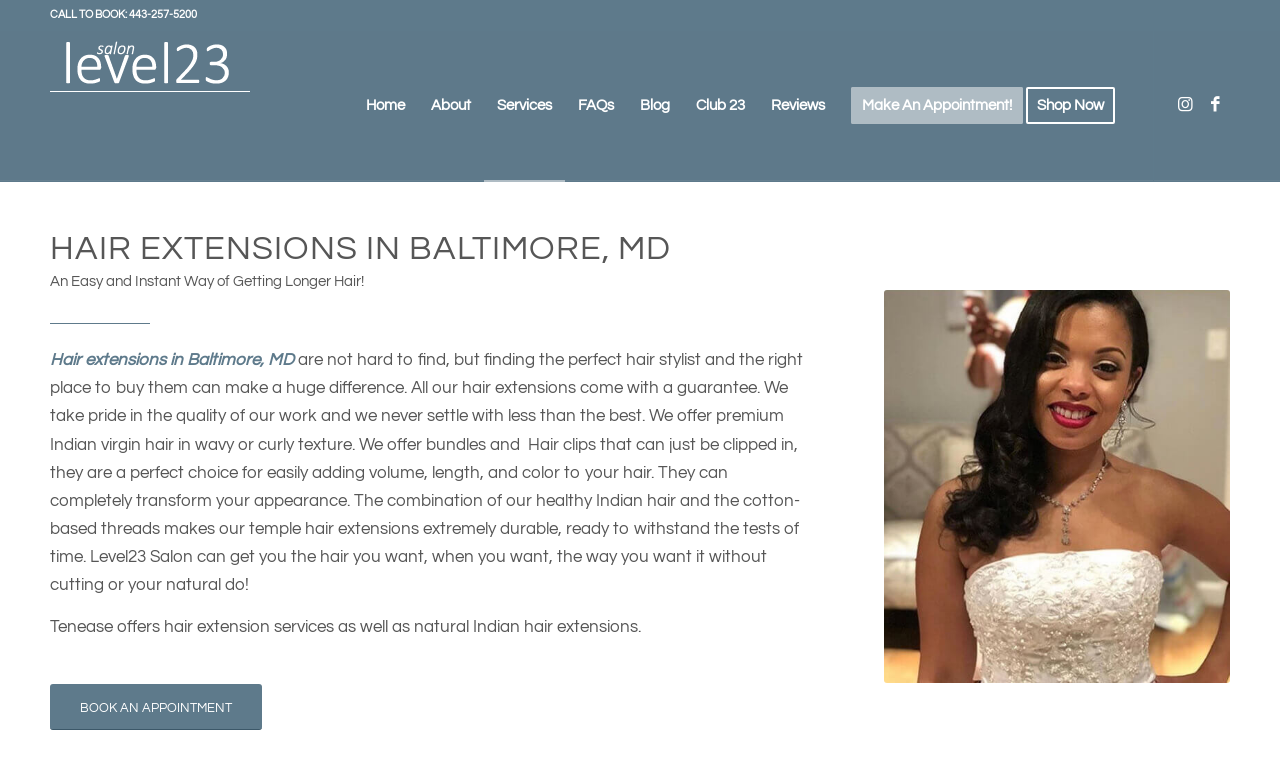Can you find the bounding box coordinates of the area I should click to execute the following instruction: "Visit the home page"?

[0.276, 0.04, 0.327, 0.232]